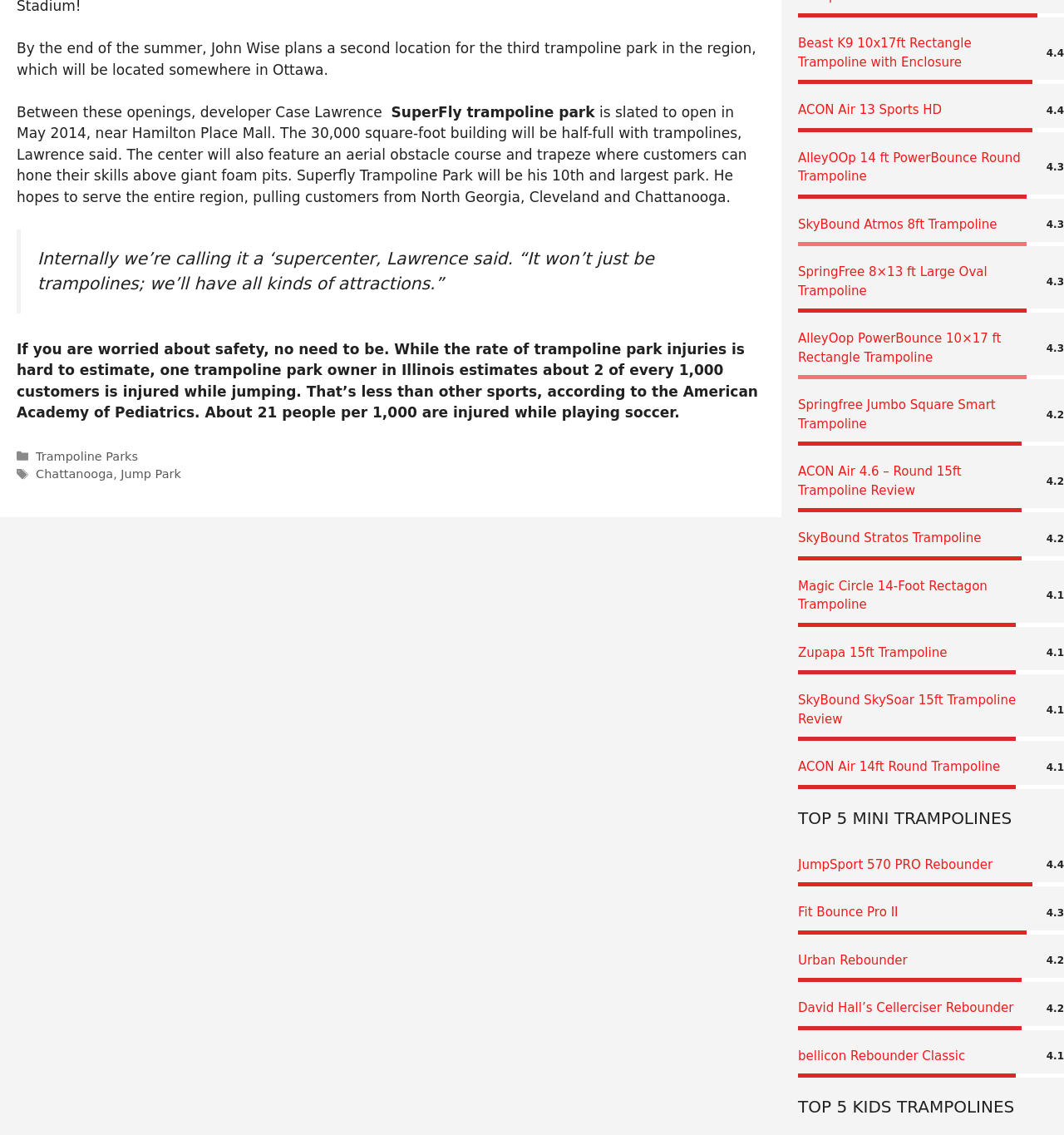Find the bounding box coordinates of the clickable element required to execute the following instruction: "Click on the 'Trampoline Parks' link". Provide the coordinates as four float numbers between 0 and 1, i.e., [left, top, right, bottom].

[0.034, 0.396, 0.13, 0.408]